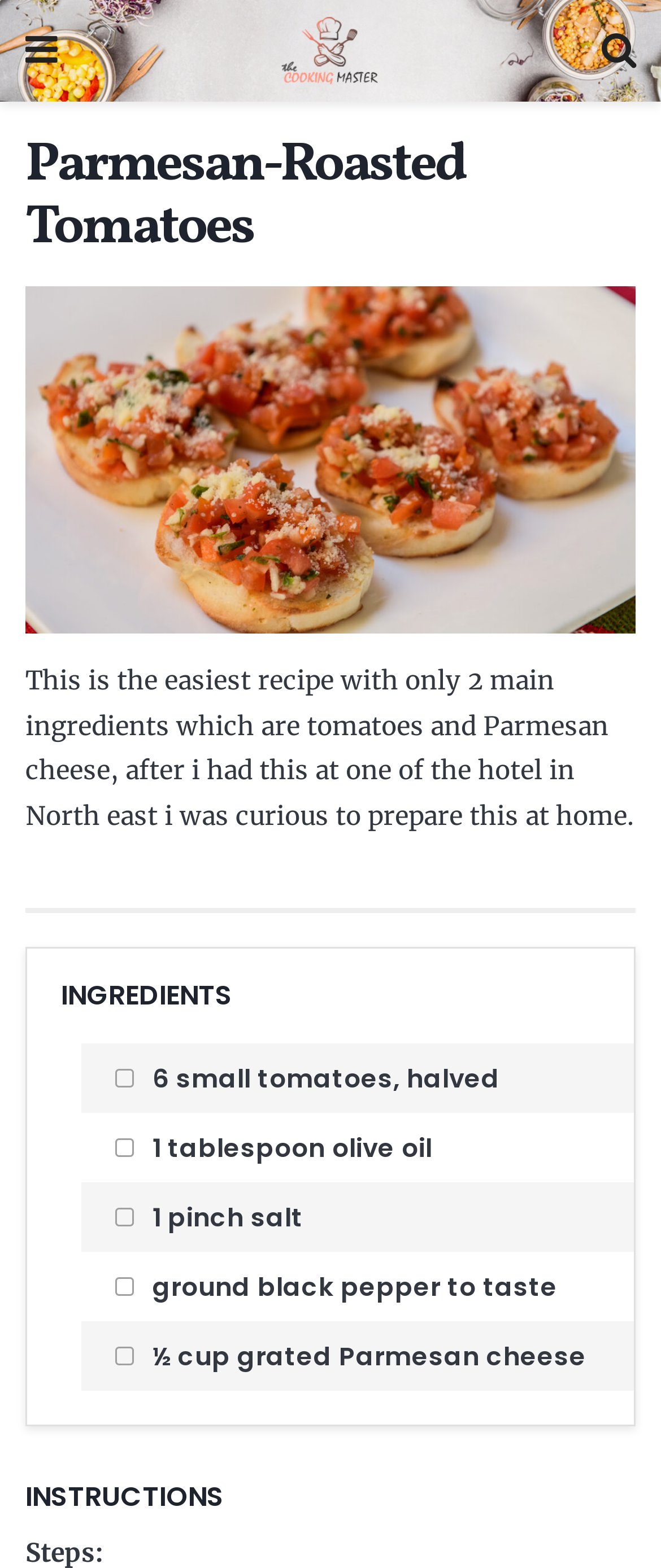Using the information in the image, give a comprehensive answer to the question: 
What type of pepper is used?

The StaticText element with the text 'ground black pepper to taste' indicates that black pepper is the type of pepper used in the recipe.